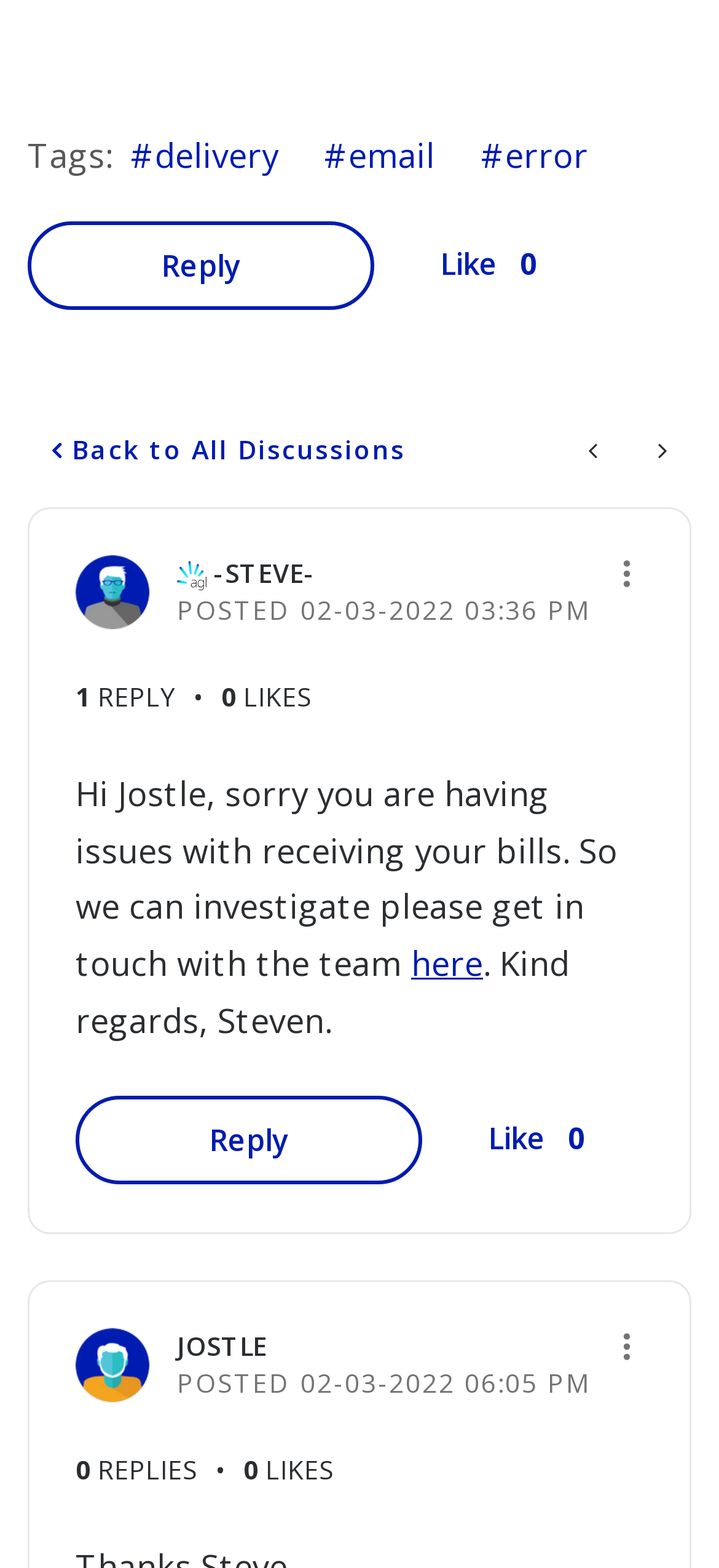Determine the bounding box coordinates of the element that should be clicked to execute the following command: "Click on the 'Reply' button".

[0.038, 0.141, 0.521, 0.197]